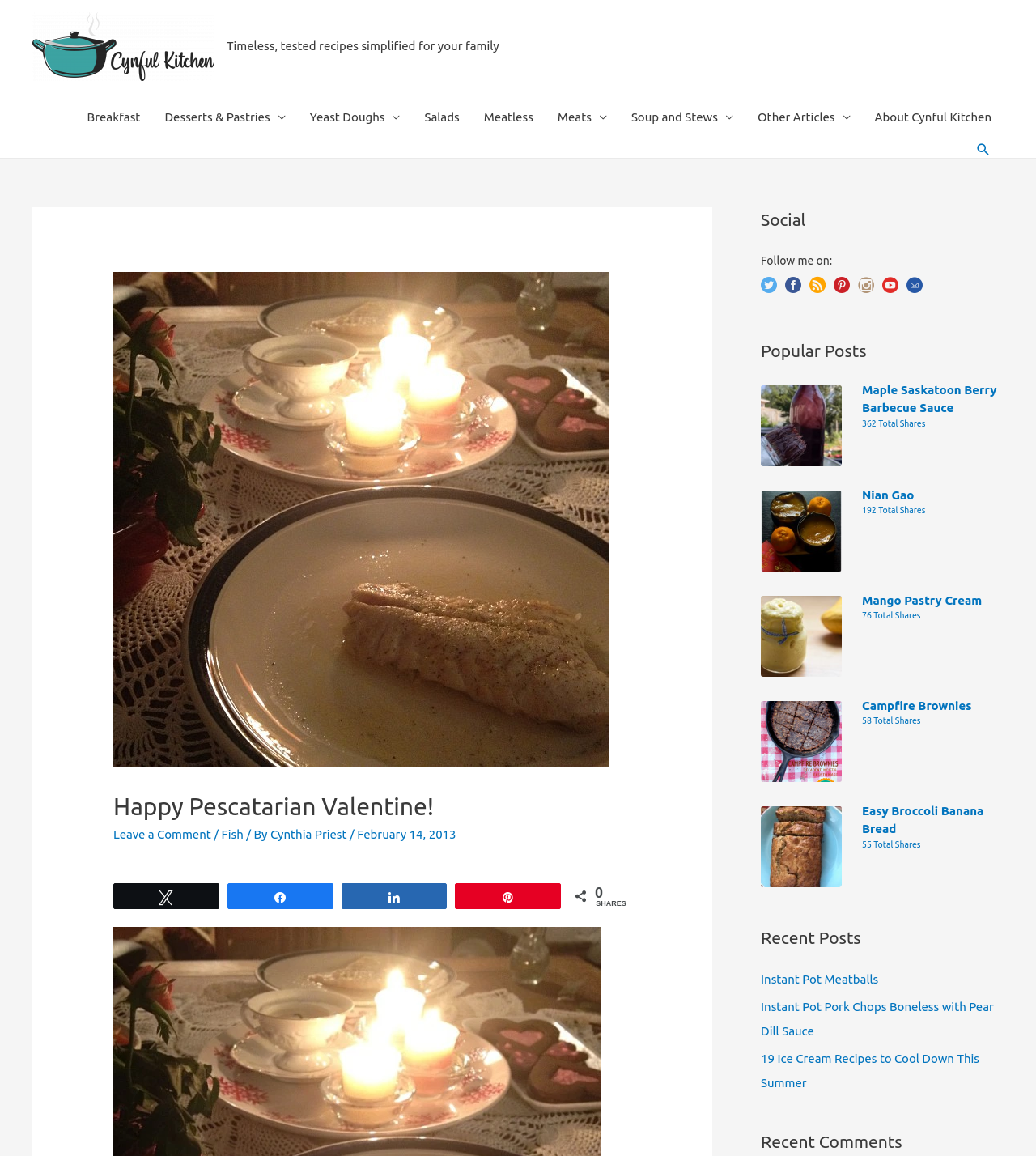Bounding box coordinates are specified in the format (top-left x, top-left y, bottom-right x, bottom-right y). All values are floating point numbers bounded between 0 and 1. Please provide the bounding box coordinate of the region this sentence describes: Nian Gao192 Total Shares

[0.734, 0.421, 0.969, 0.447]